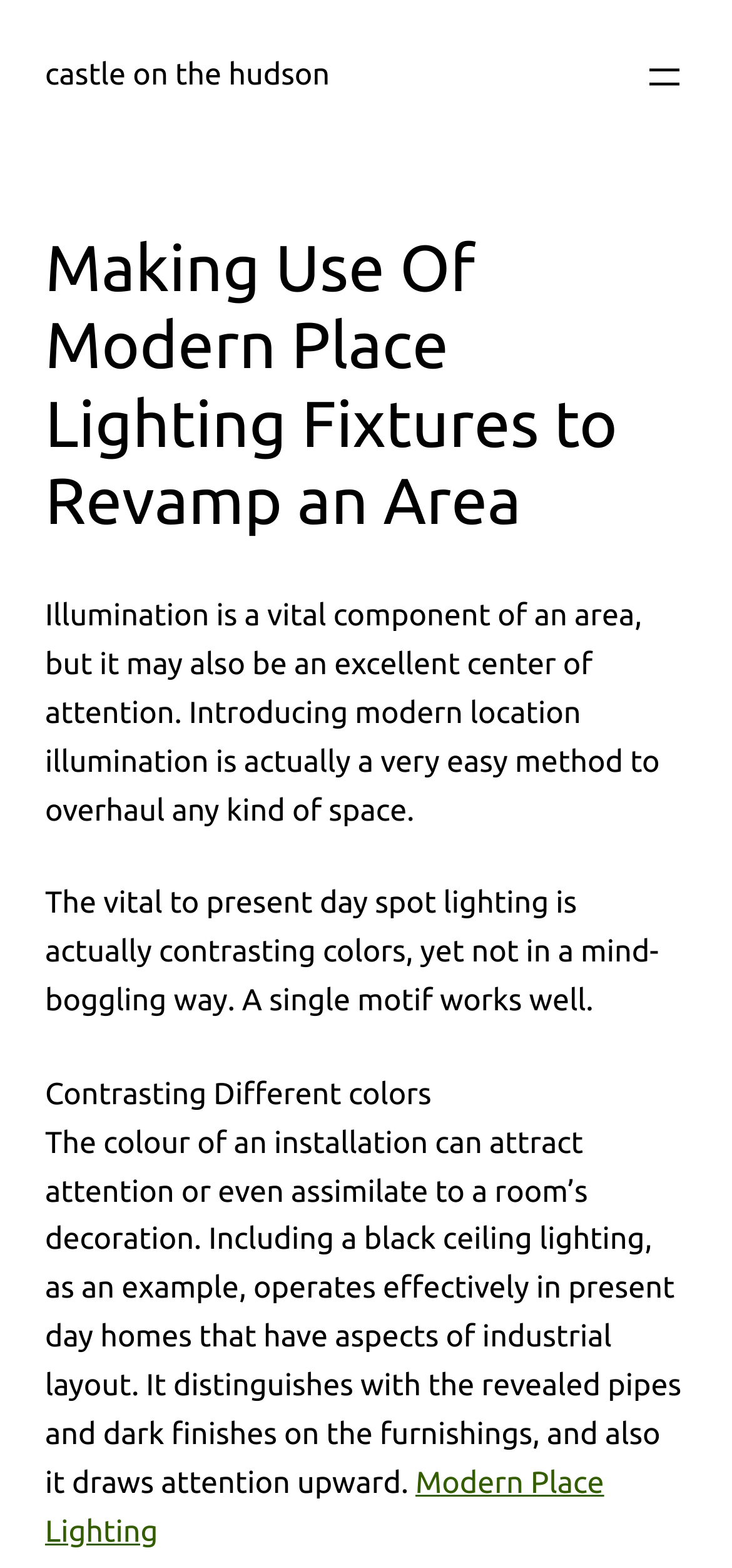What is the purpose of introducing modern location illumination?
Based on the screenshot, respond with a single word or phrase.

To overhaul any space